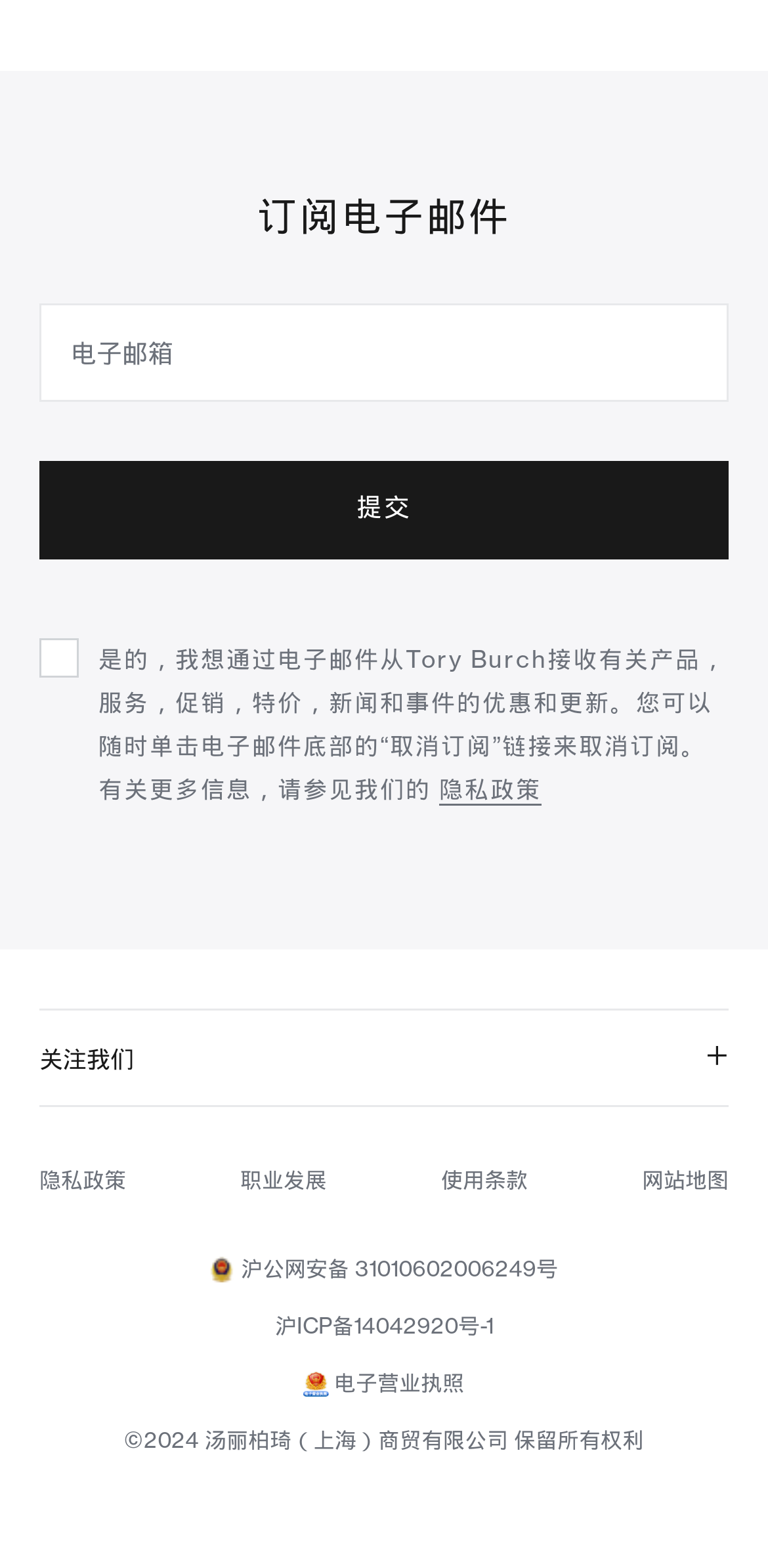Locate the bounding box coordinates of the UI element described by: "placeholder="电子邮箱"". The bounding box coordinates should consist of four float numbers between 0 and 1, i.e., [left, top, right, bottom].

[0.051, 0.194, 0.949, 0.257]